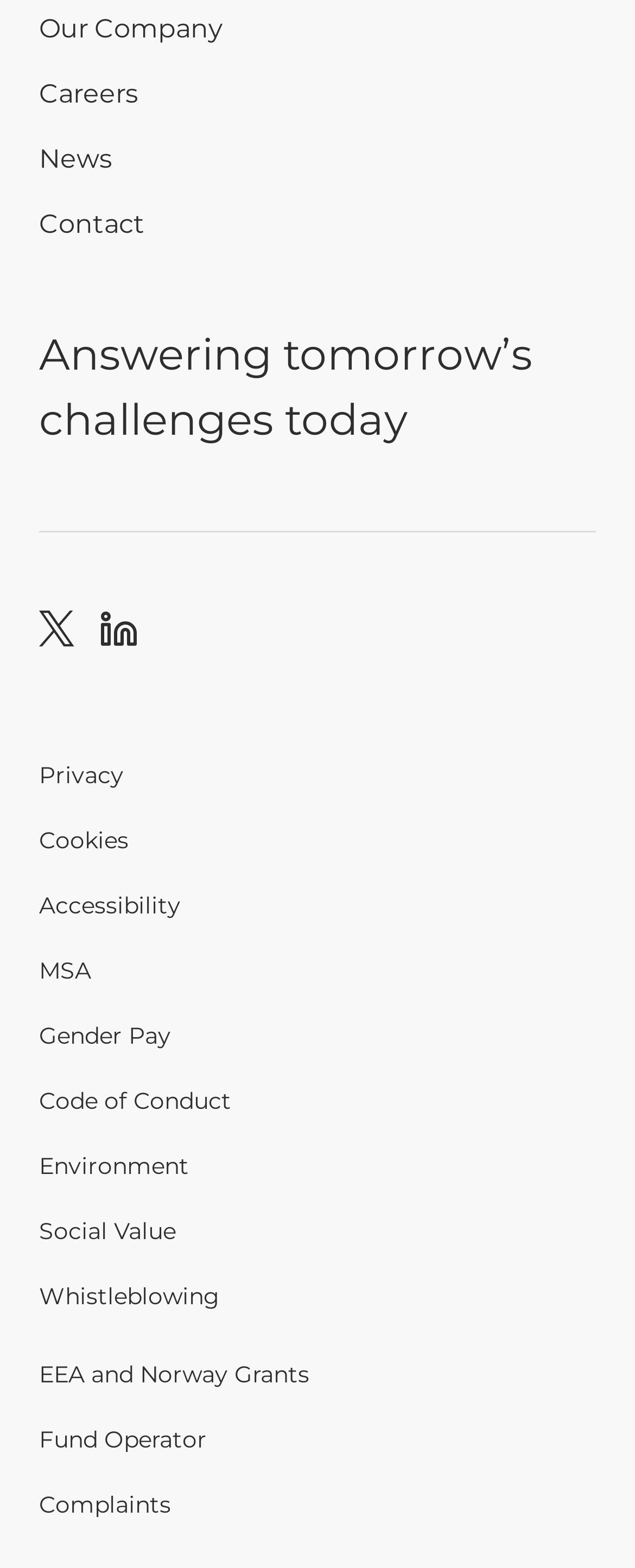Determine the coordinates of the bounding box that should be clicked to complete the instruction: "Go to Our Company page". The coordinates should be represented by four float numbers between 0 and 1: [left, top, right, bottom].

[0.062, 0.009, 0.351, 0.028]